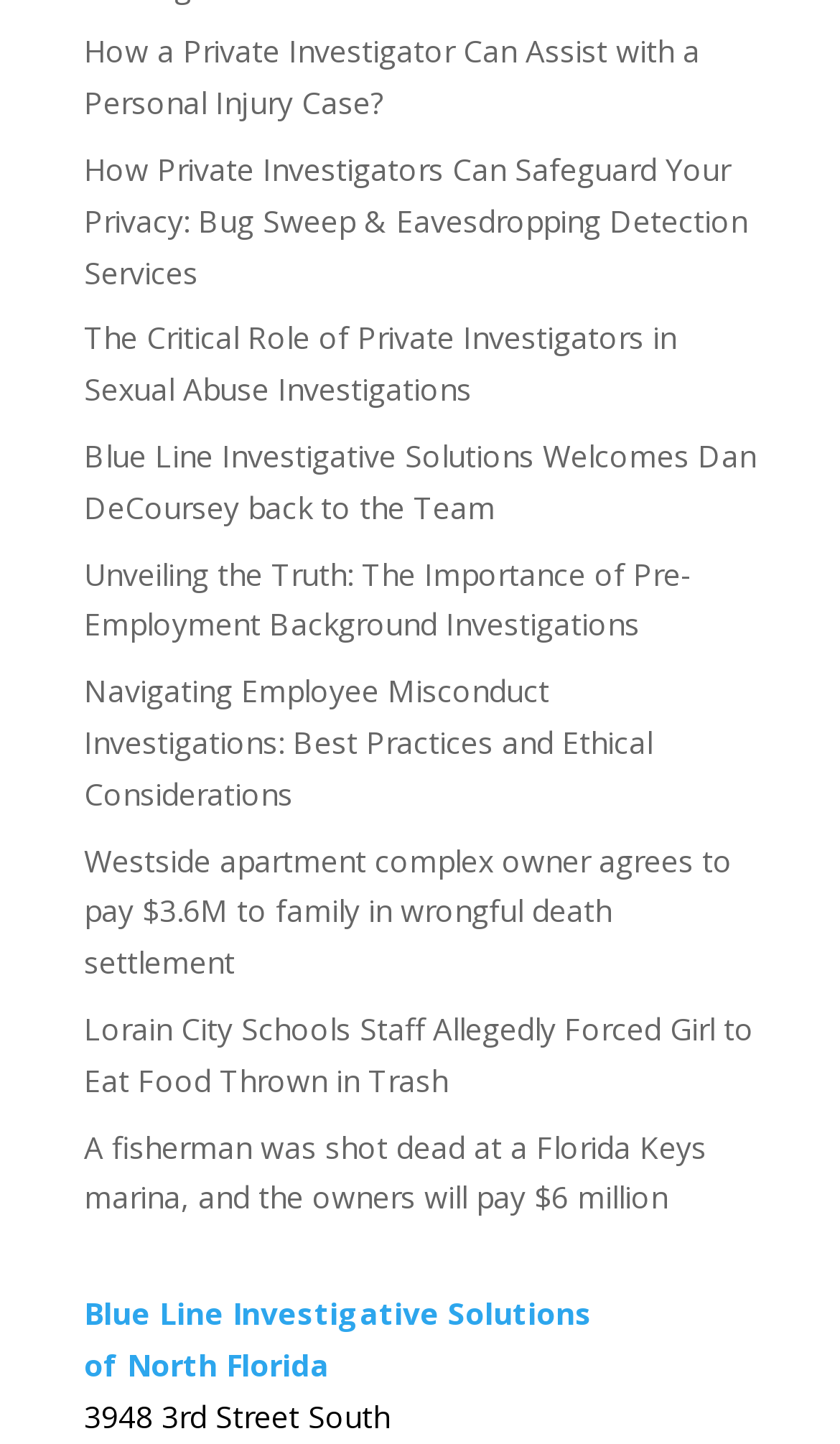Please identify the bounding box coordinates for the region that you need to click to follow this instruction: "Learn about Blue Line Investigative Solutions".

[0.1, 0.895, 0.705, 0.924]